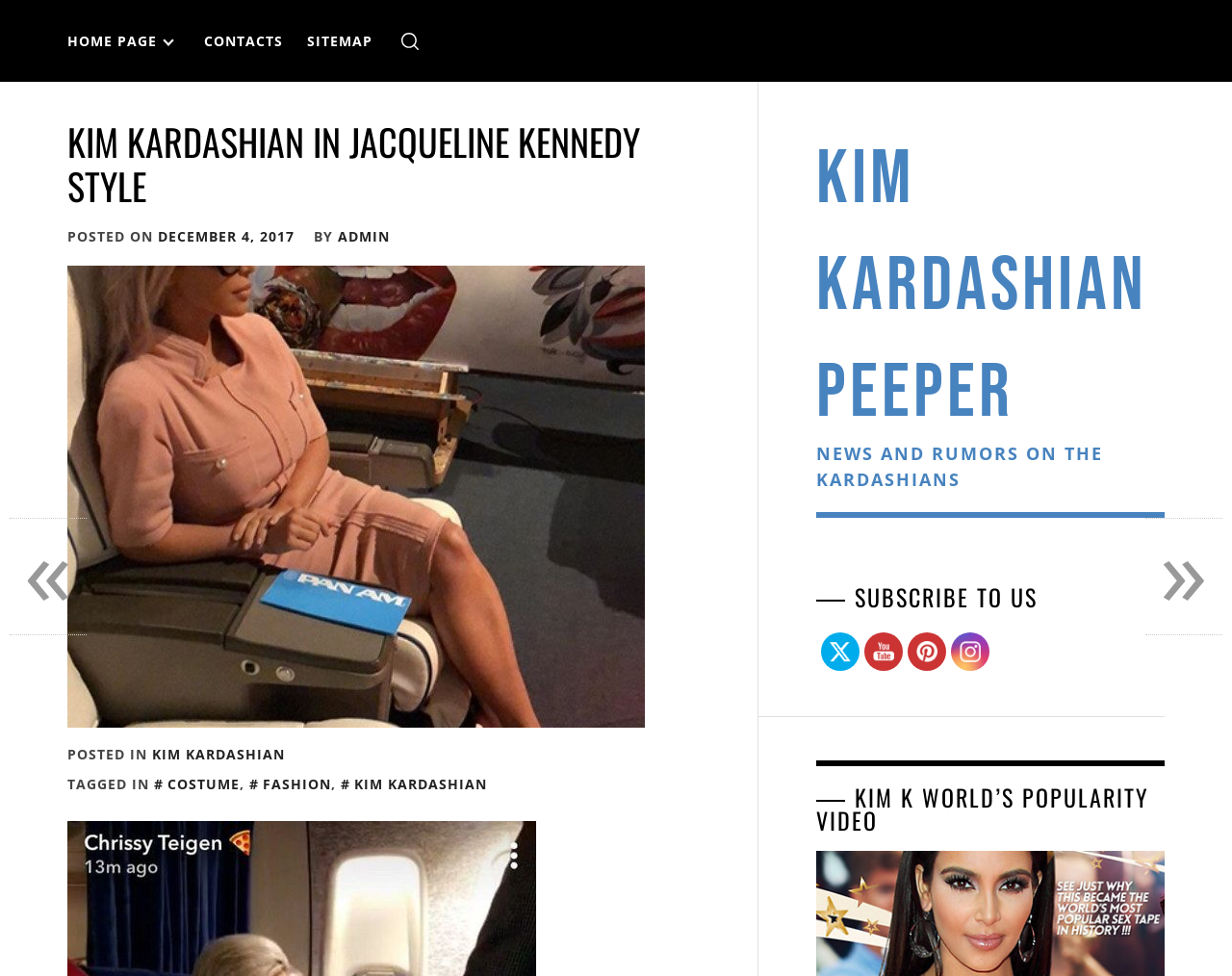Answer the question below in one word or phrase:
What is the author of the post?

ADMIN